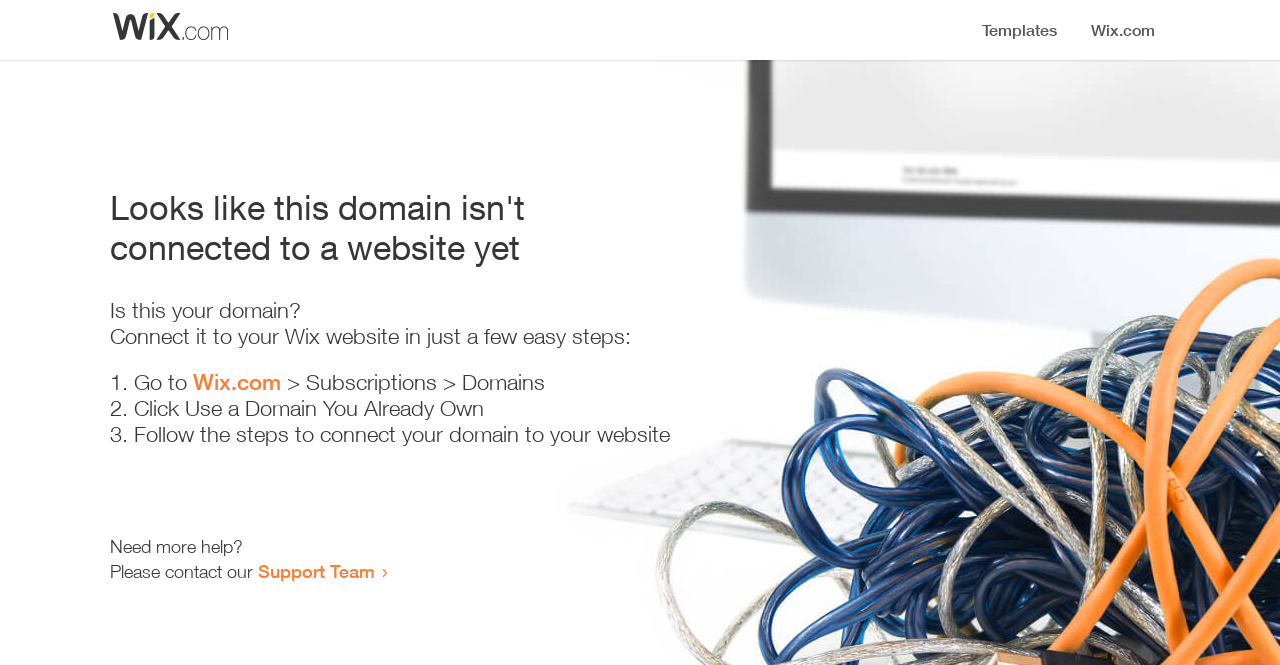Respond to the following question using a concise word or phrase: 
What should I do first to connect my domain?

Go to Wix.com